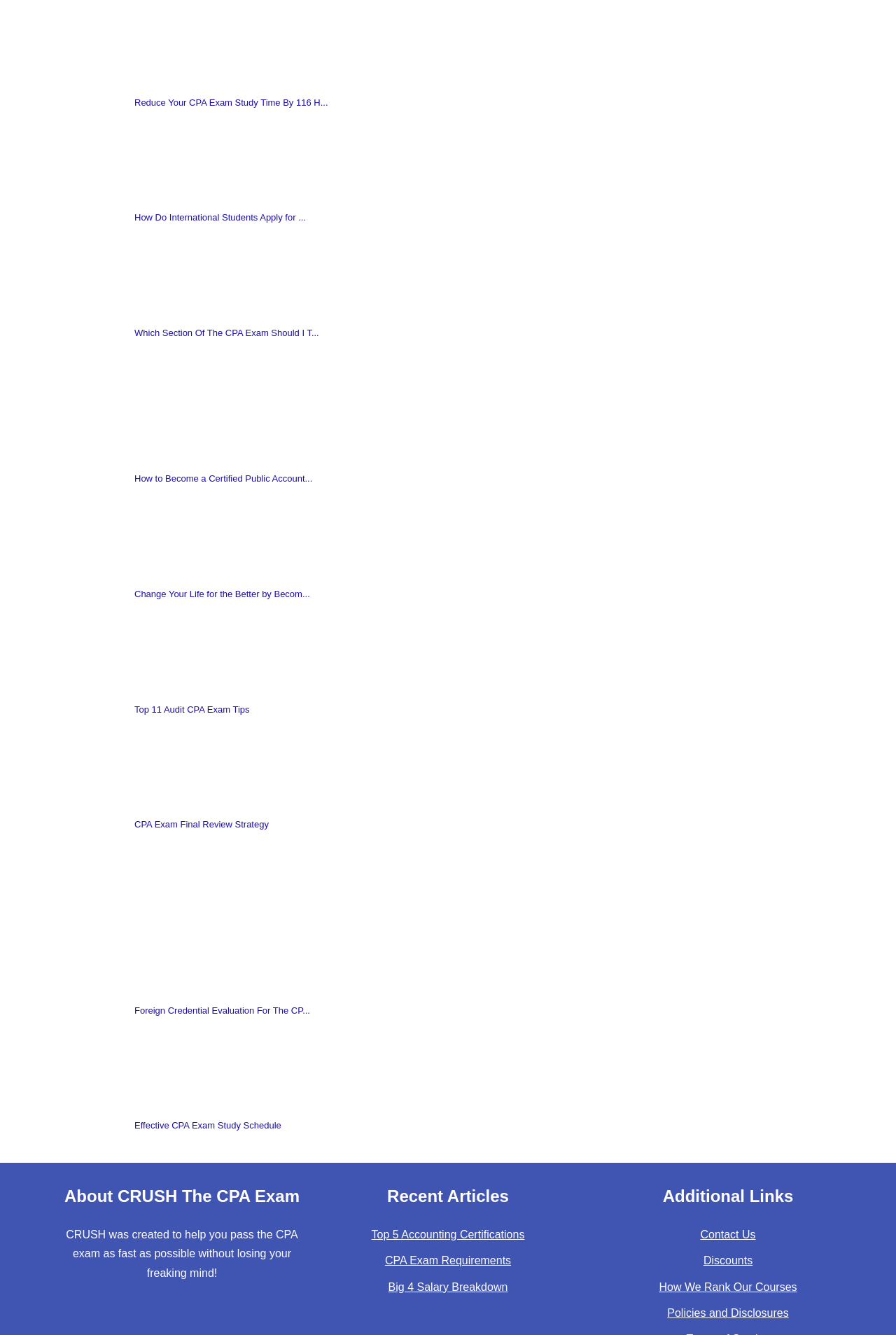Locate the bounding box coordinates of the area that needs to be clicked to fulfill the following instruction: "Click the link to learn how to reduce CPA exam study time". The coordinates should be in the format of four float numbers between 0 and 1, namely [left, top, right, bottom].

[0.15, 0.073, 0.366, 0.081]